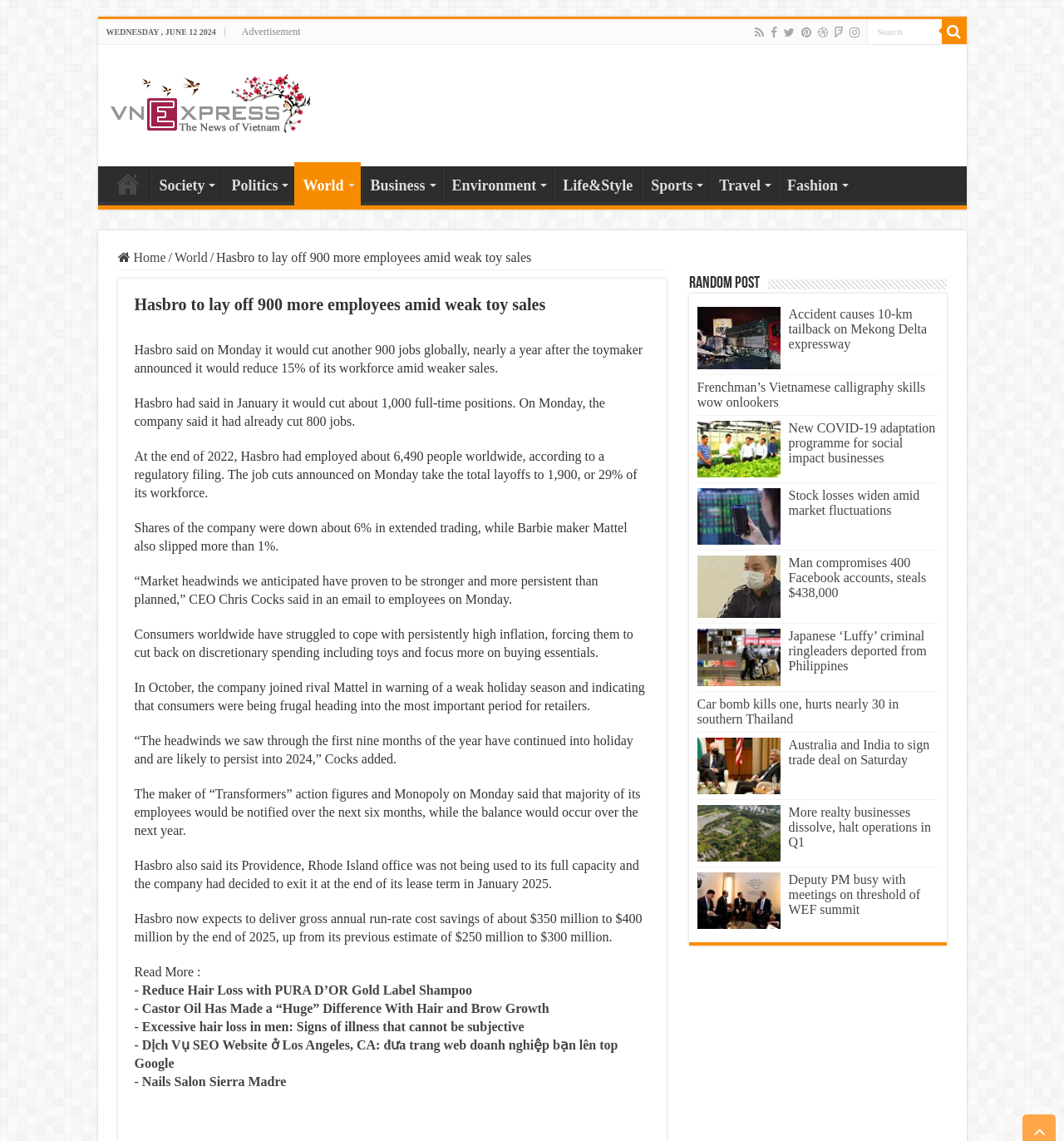From the element description Nails Salon Sierra Madre, predict the bounding box coordinates of the UI element. The coordinates must be specified in the format (top-left x, top-left y, bottom-right x, bottom-right y) and should be within the 0 to 1 range.

[0.133, 0.942, 0.269, 0.954]